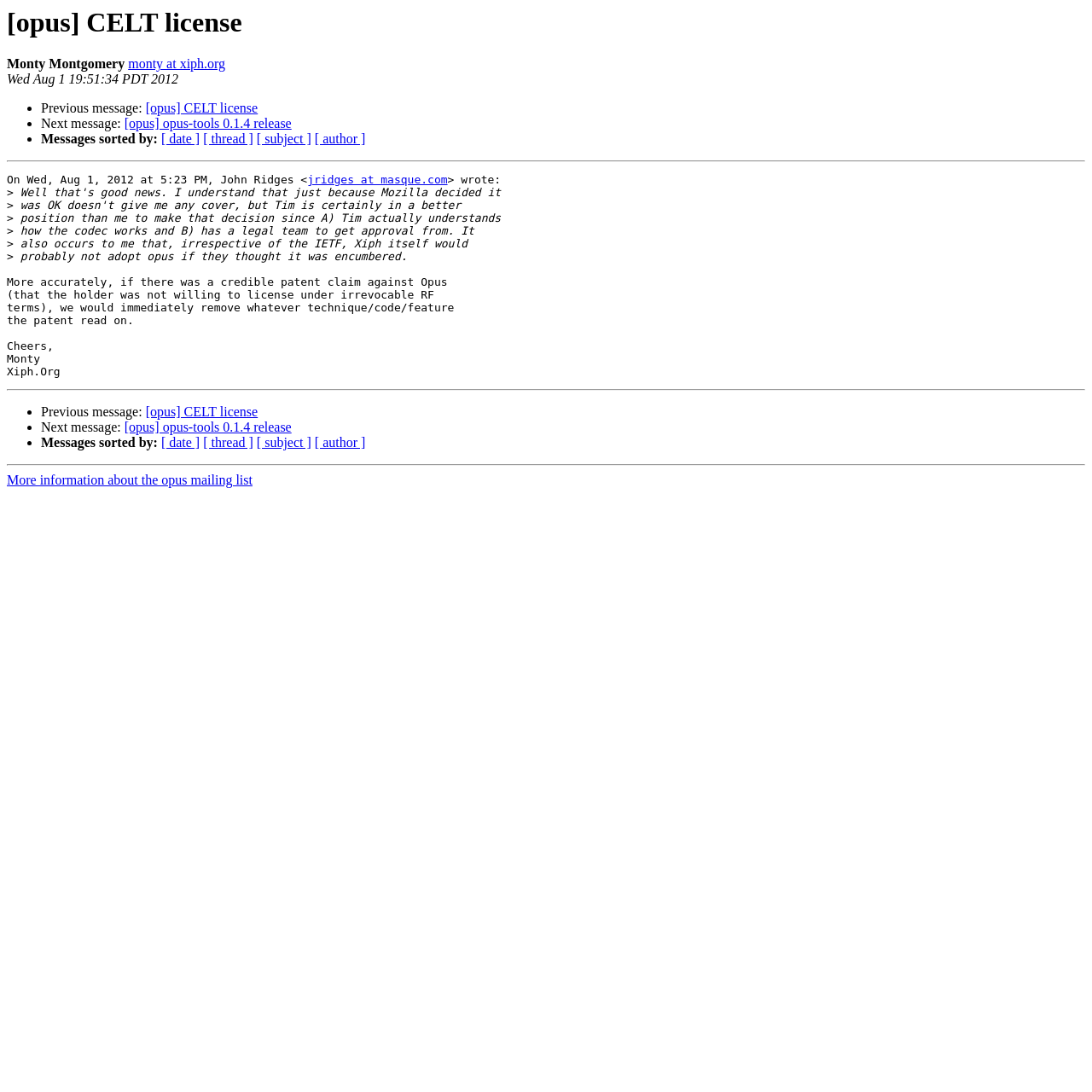What is the name of the mailing list?
Look at the image and construct a detailed response to the question.

I found the name of the mailing list by looking at the link element 'More information about the opus mailing list' at the bottom of the page, which indicates the name of the mailing list.